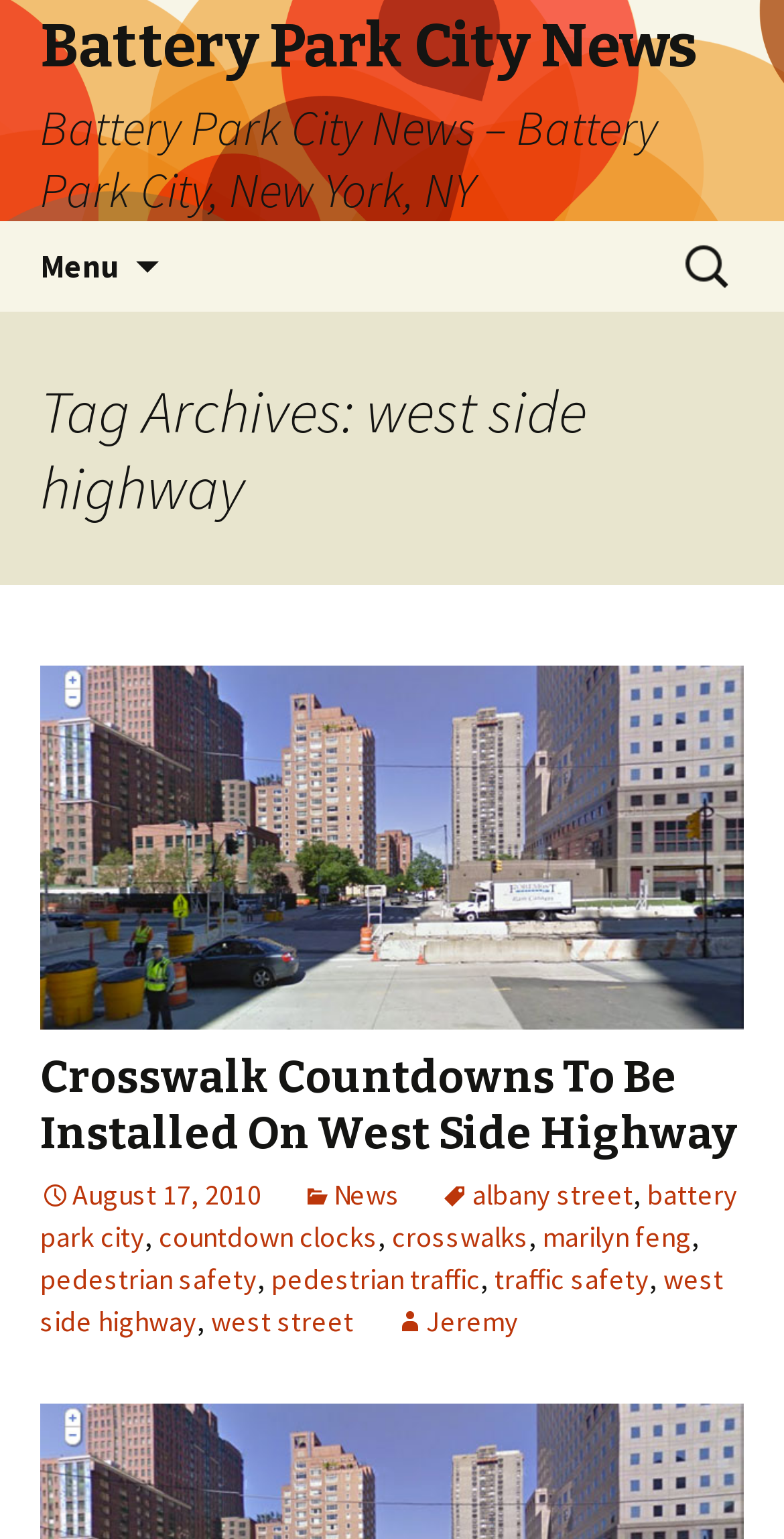How many tags are associated with the article?
Give a detailed and exhaustive answer to the question.

The number of tags associated with the article can be found by counting the number of link elements with tag names, which are located below the article title. There are 11 tags in total.